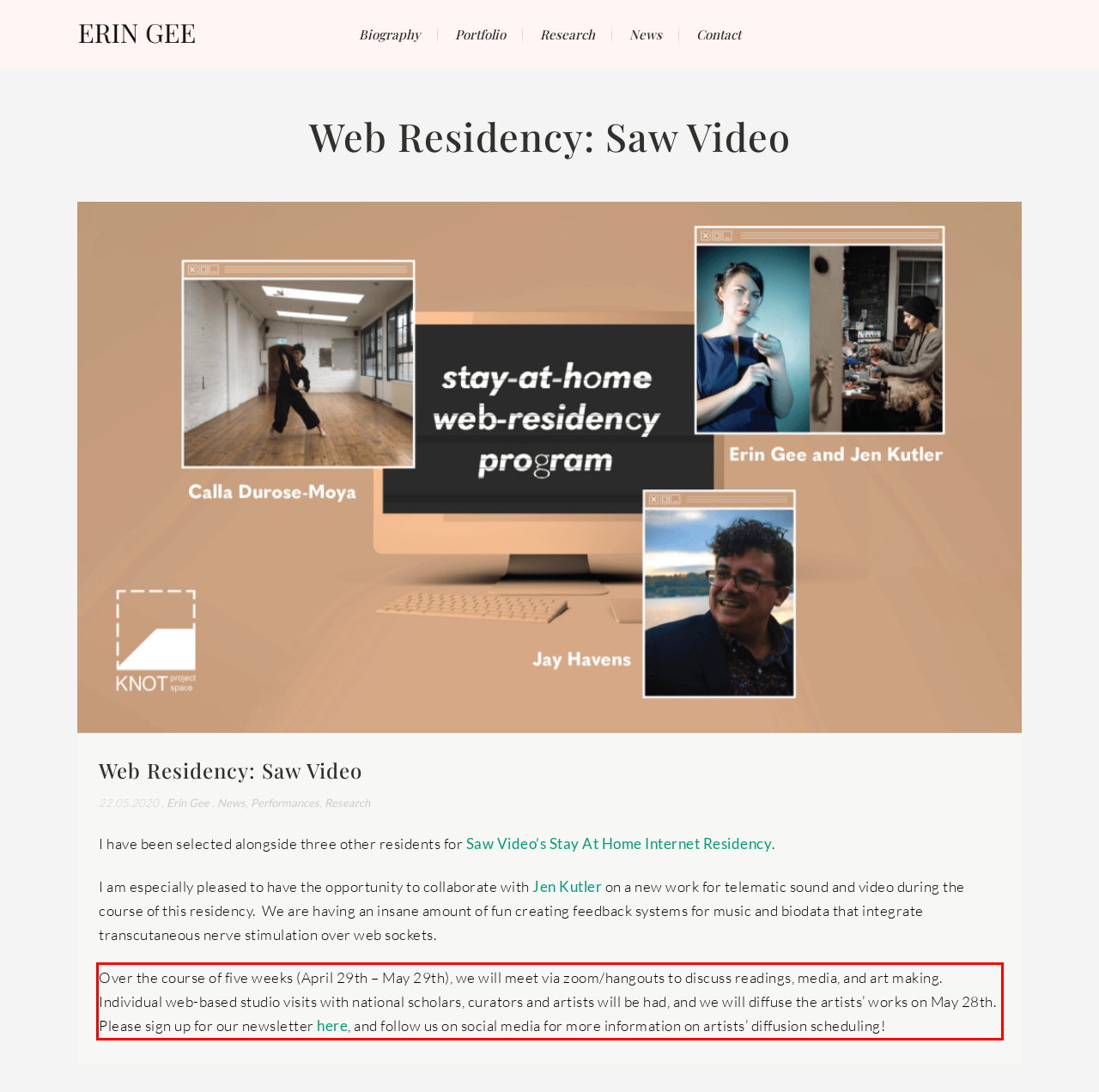By examining the provided screenshot of a webpage, recognize the text within the red bounding box and generate its text content.

Over the course of five weeks (April 29th – May 29th), we will meet via zoom/hangouts to discuss readings, media, and art making. Individual web-based studio visits with national scholars, curators and artists will be had, and we will diffuse the artists’ works on May 28th. Please sign up for our newsletter here, and follow us on social media for more information on artists’ diffusion scheduling!